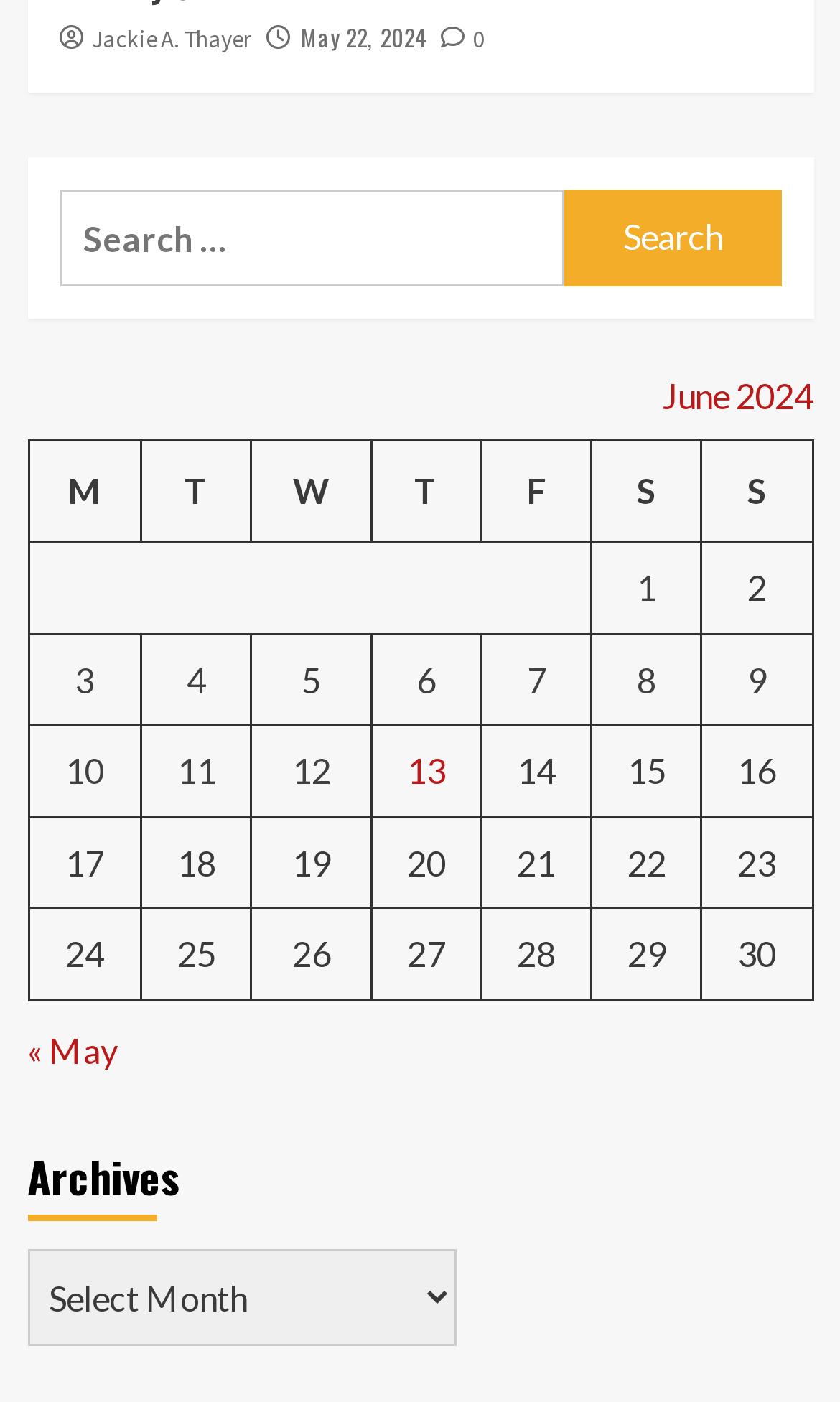Provide a single word or phrase to answer the given question: 
How many days are listed in the table?

30